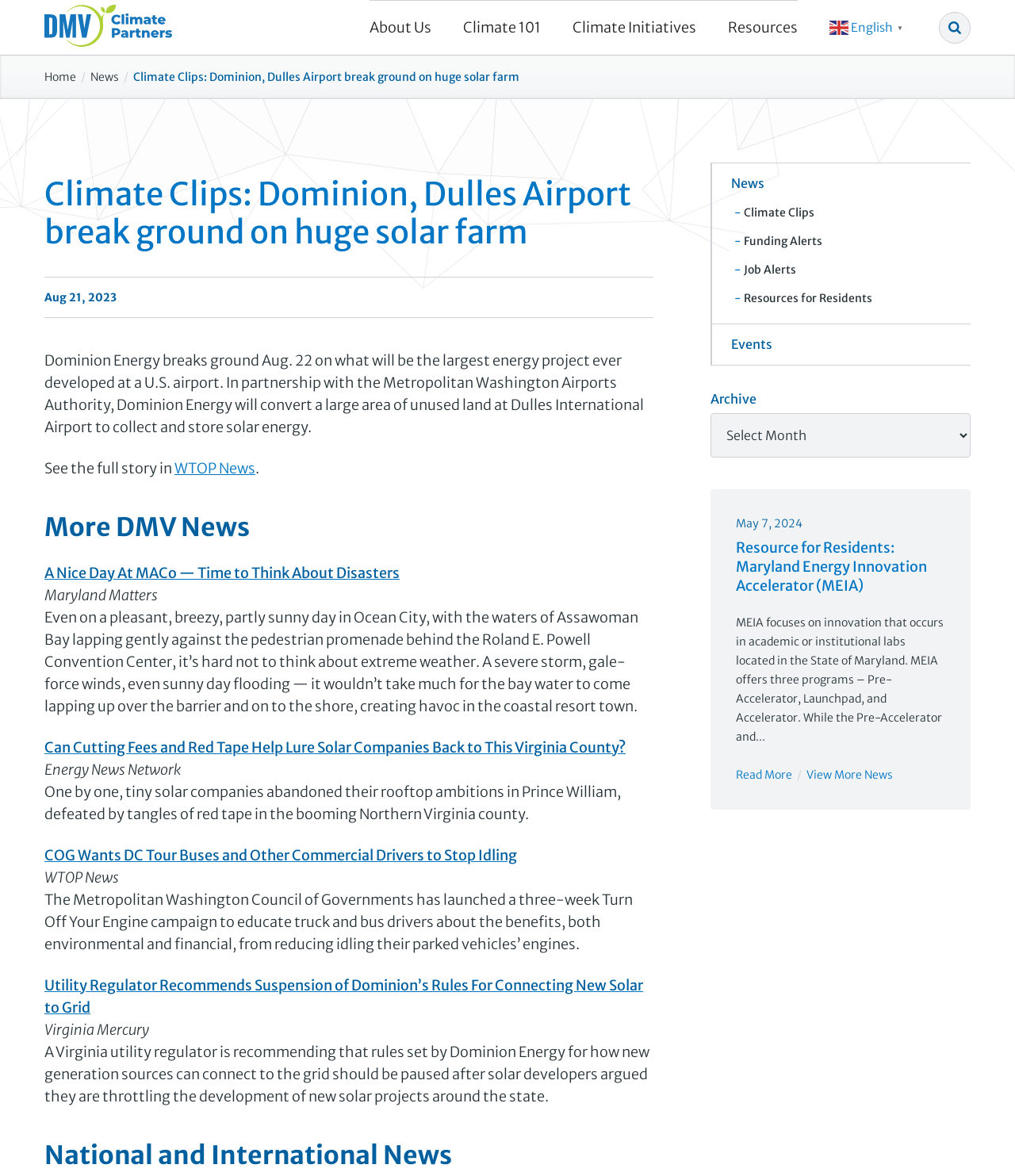Provide a single word or phrase to answer the given question: 
How many news articles are on this page?

9